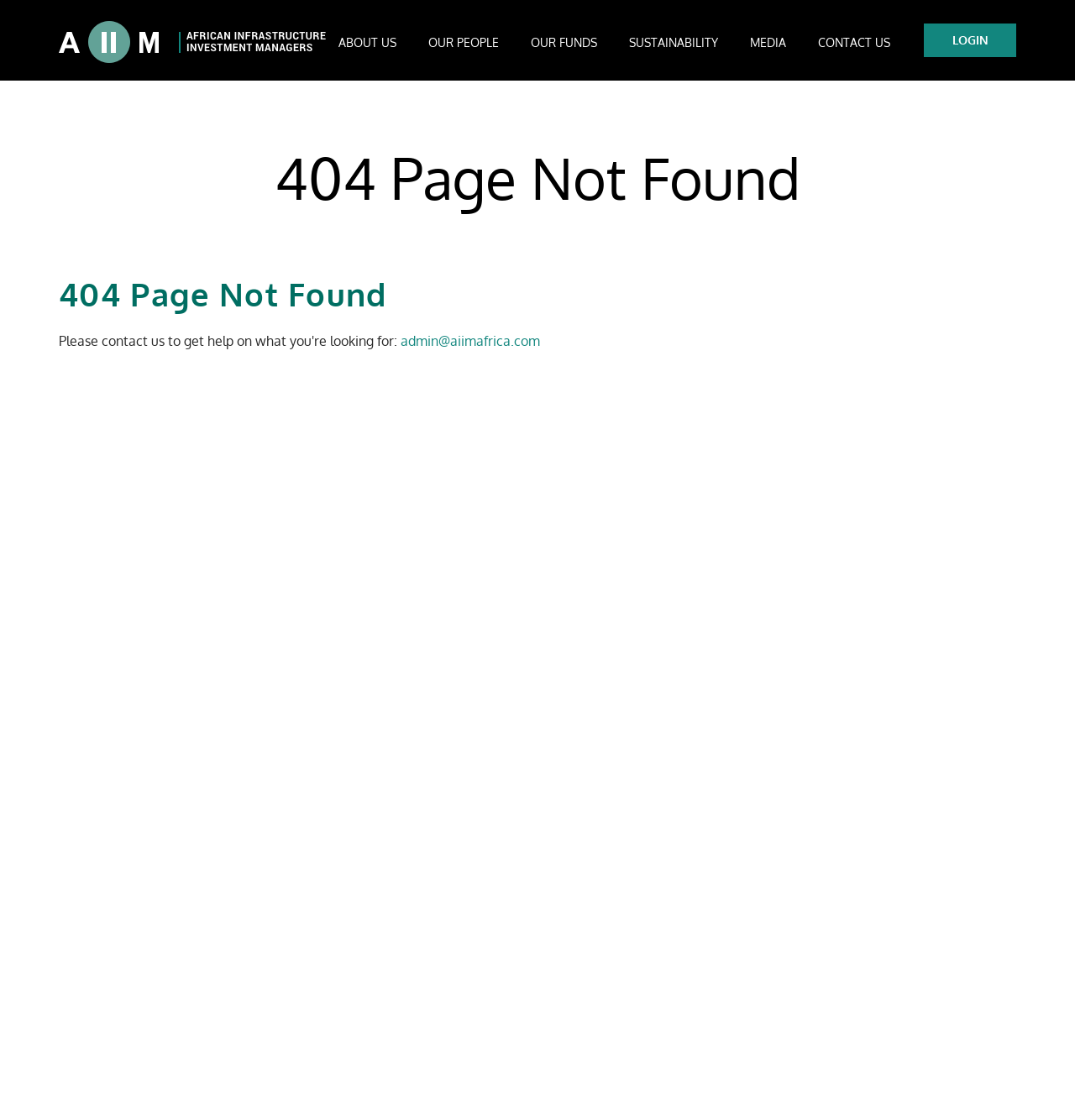Given the element description, predict the bounding box coordinates in the format (top-left x, top-left y, bottom-right x, bottom-right y), using floating point numbers between 0 and 1: Media Centre

[0.613, 0.091, 0.677, 0.103]